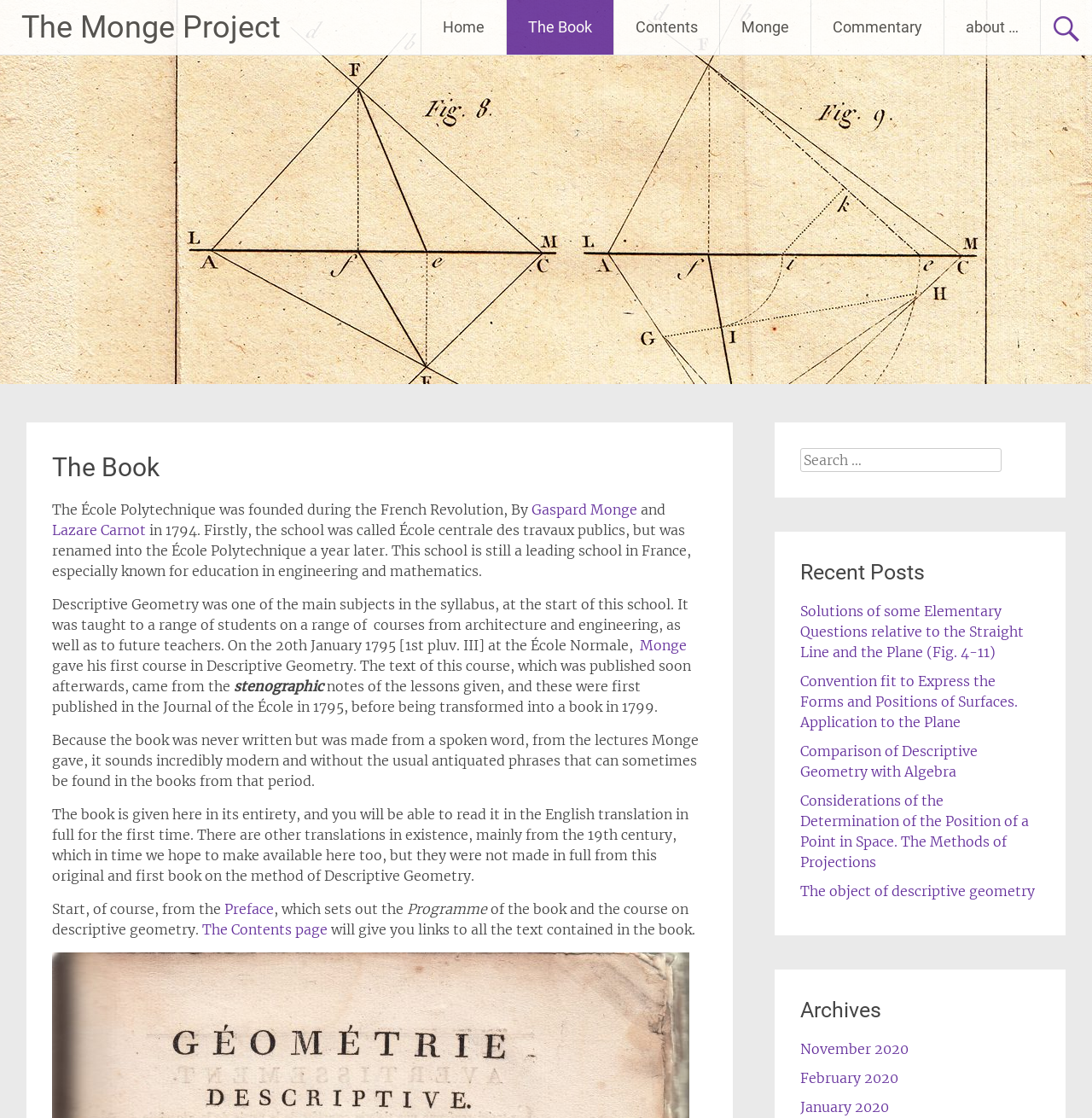How many recent posts are listed?
Using the image as a reference, answer the question in detail.

The recent posts section is located at the bottom of the webpage and lists 5 recent posts, each with a link to a specific article.